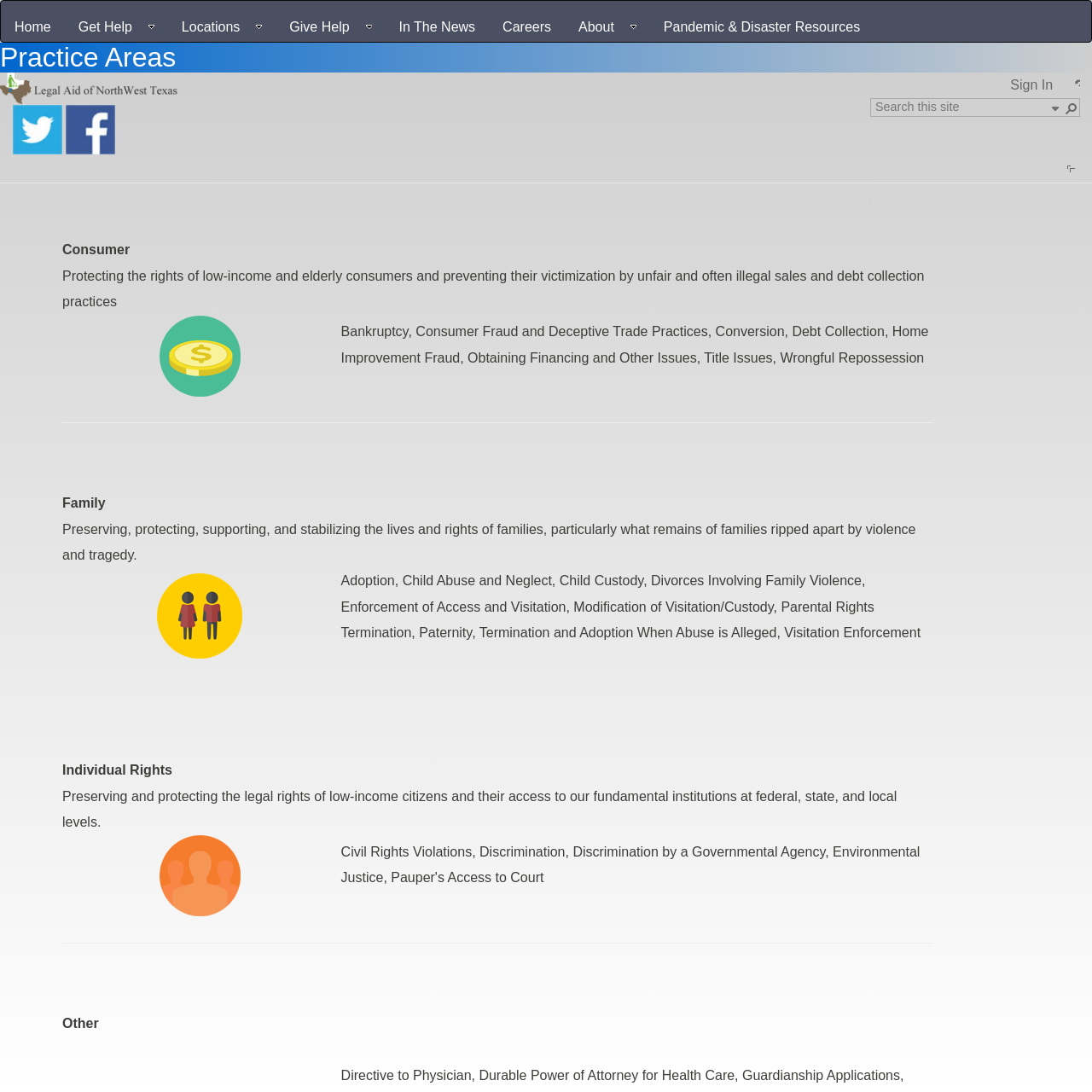Specify the bounding box coordinates of the element's region that should be clicked to achieve the following instruction: "Click on the link 'The 2011 KosherEye View'". The bounding box coordinates consist of four float numbers between 0 and 1, in the format [left, top, right, bottom].

None